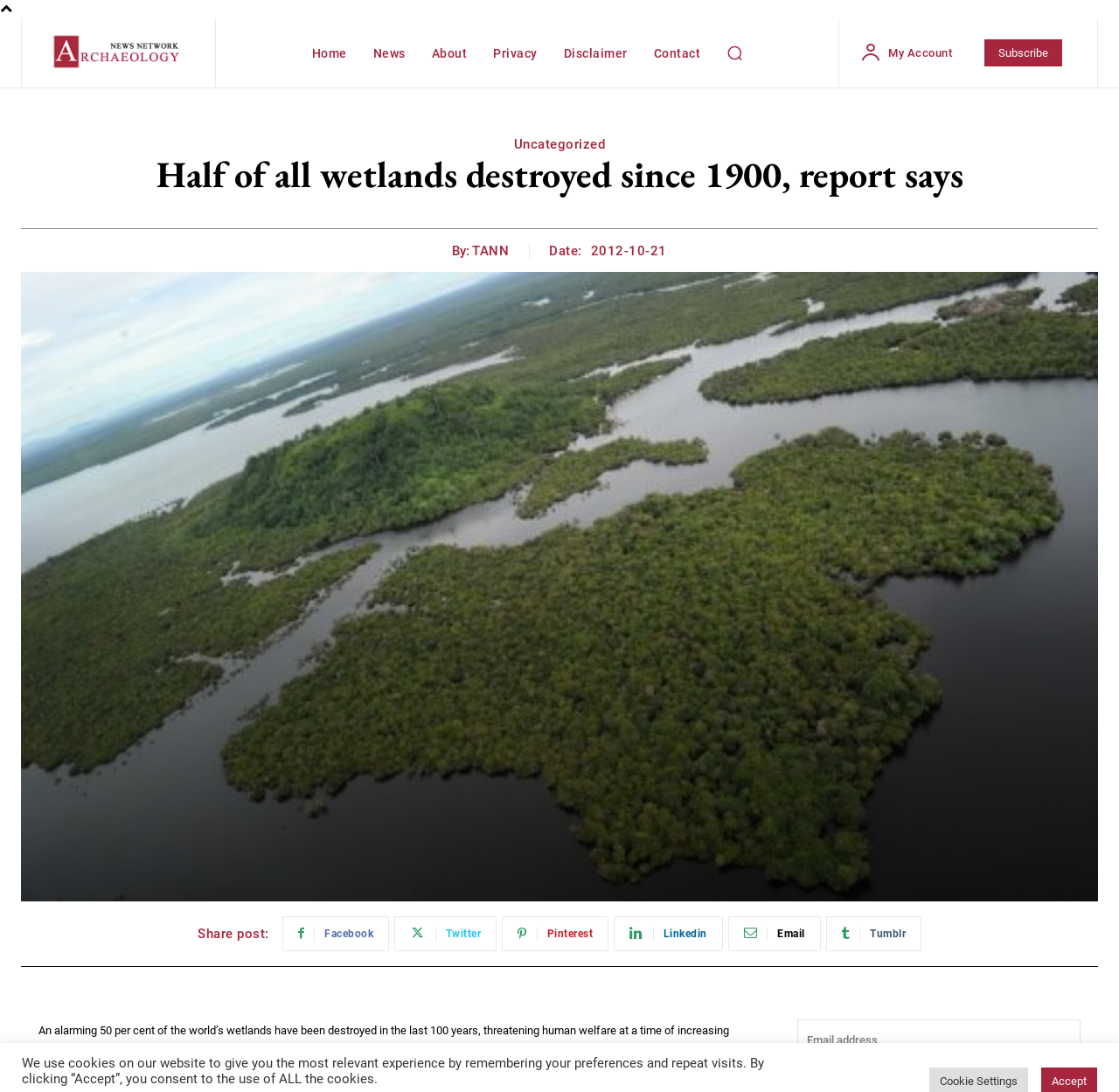Give a short answer using one word or phrase for the question:
Who is the author of the article?

TANN